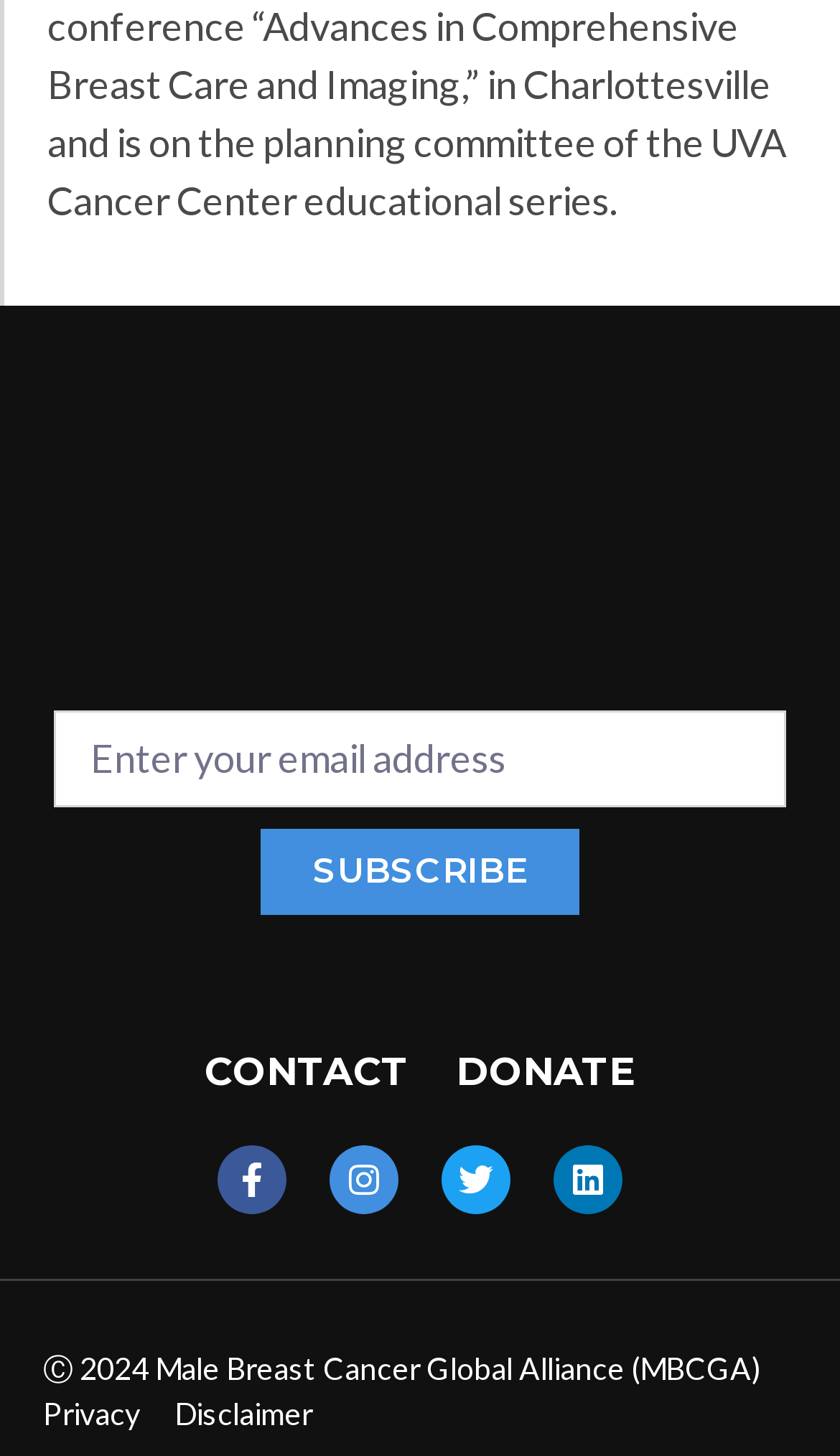How many links are available in the footer section?
Give a one-word or short-phrase answer derived from the screenshot.

3